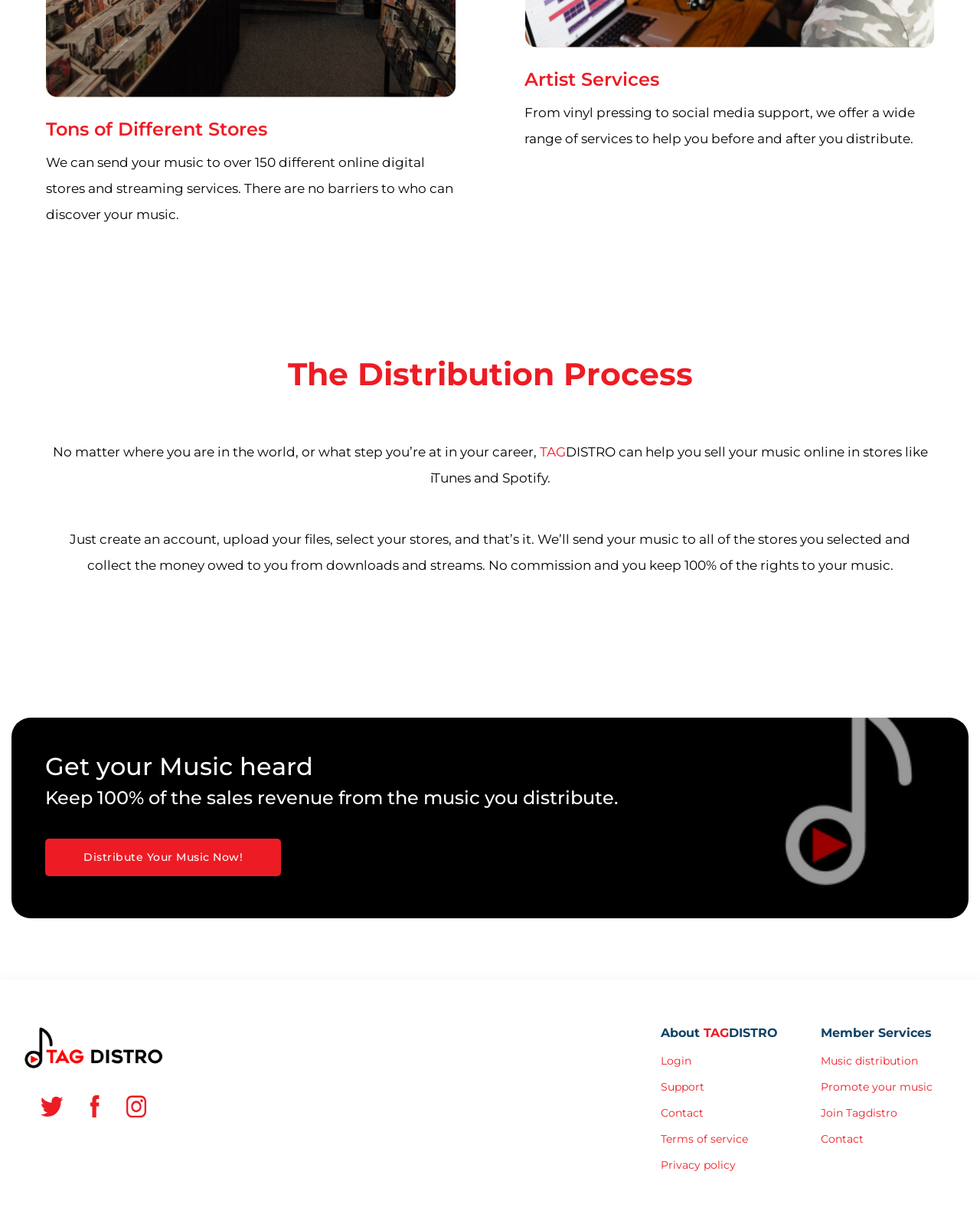Specify the bounding box coordinates of the element's area that should be clicked to execute the given instruction: "Get support". The coordinates should be four float numbers between 0 and 1, i.e., [left, top, right, bottom].

[0.674, 0.888, 0.719, 0.897]